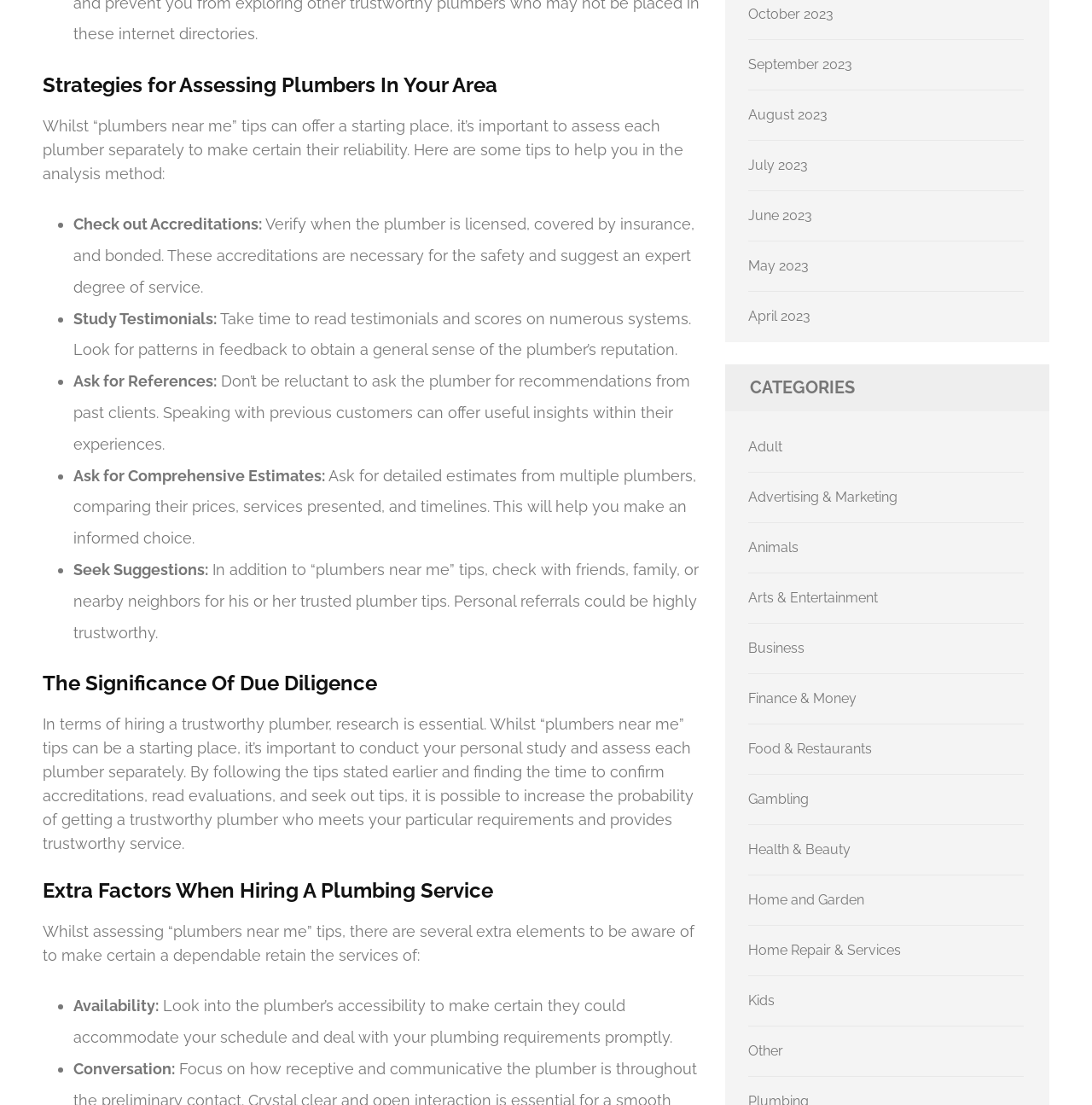Locate the bounding box coordinates of the area that needs to be clicked to fulfill the following instruction: "Click on October 2023". The coordinates should be in the format of four float numbers between 0 and 1, namely [left, top, right, bottom].

[0.685, 0.006, 0.763, 0.02]